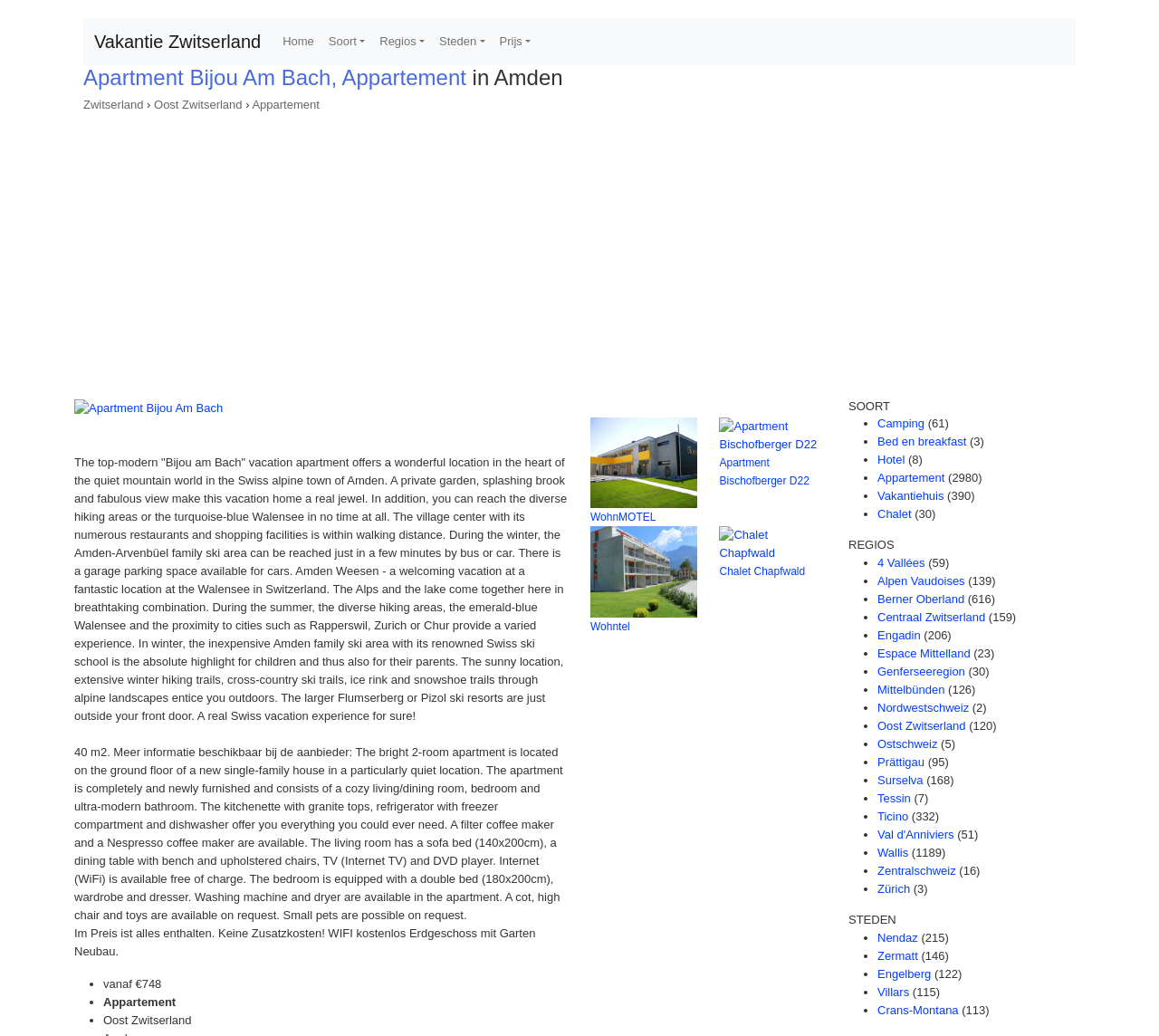Please specify the bounding box coordinates for the clickable region that will help you carry out the instruction: "Click on the 'WohnMOTEL' link".

[0.509, 0.439, 0.602, 0.452]